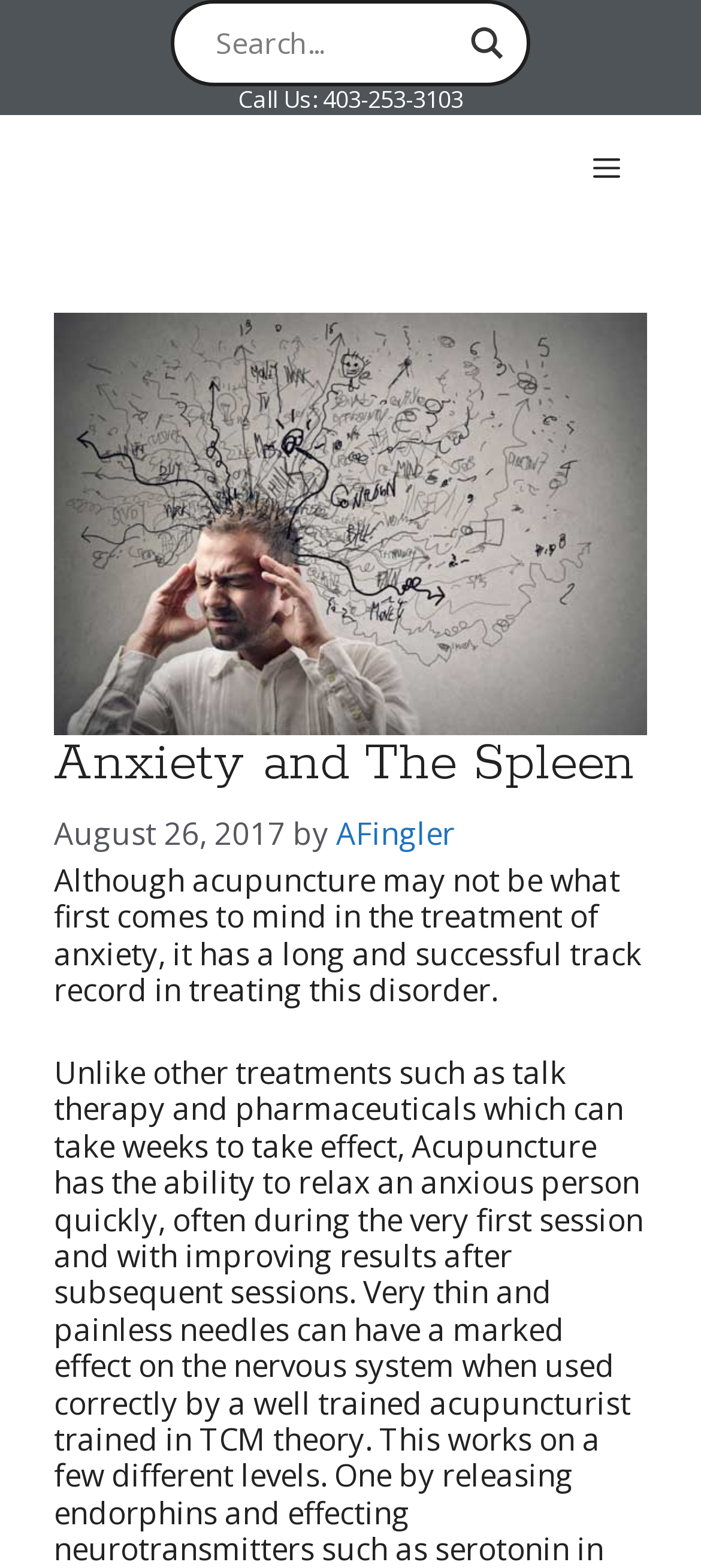Elaborate on the webpage's design and content in a detailed caption.

The webpage is about anxiety treatment and acupuncture, with a focus on the relationship between anxiety and the spleen. At the top of the page, there is a search form with a search input box and a search magnifier button, accompanied by an image. Below the search form, there is a section with a "Call Us" label and a phone number link.

The main content of the page is divided into two sections. On the left side, there is a navigation menu with a "MENU" button that can be expanded. On the right side, there is a header section with a heading "Anxiety and The Spleen" and a subheading with the date "August 26, 2017" and the author's name "AFingler". 

Below the header section, there is a paragraph of text that summarizes the content of the page, stating that acupuncture has a successful track record in treating anxiety, despite not being the first treatment that comes to mind. This text is positioned near the top of the page, above the main content area.